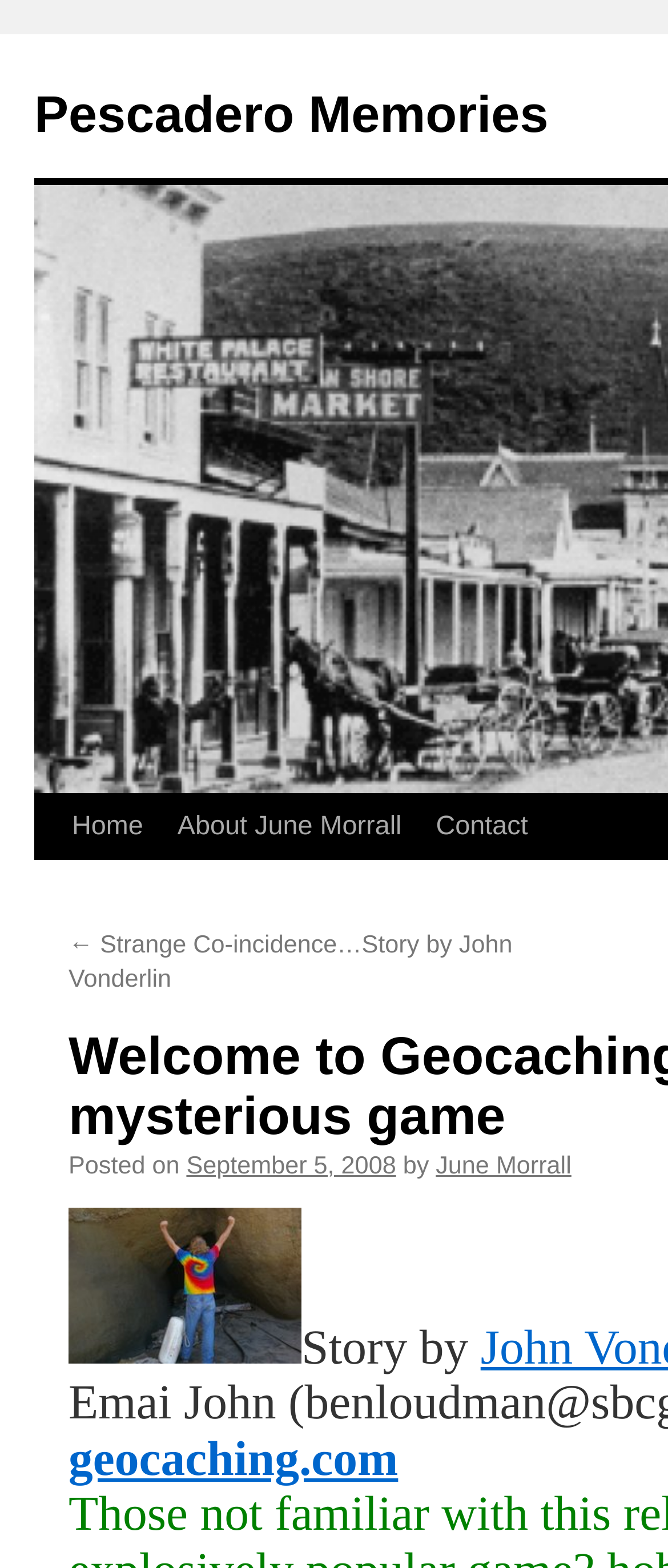Please mark the bounding box coordinates of the area that should be clicked to carry out the instruction: "Go to Home".

None